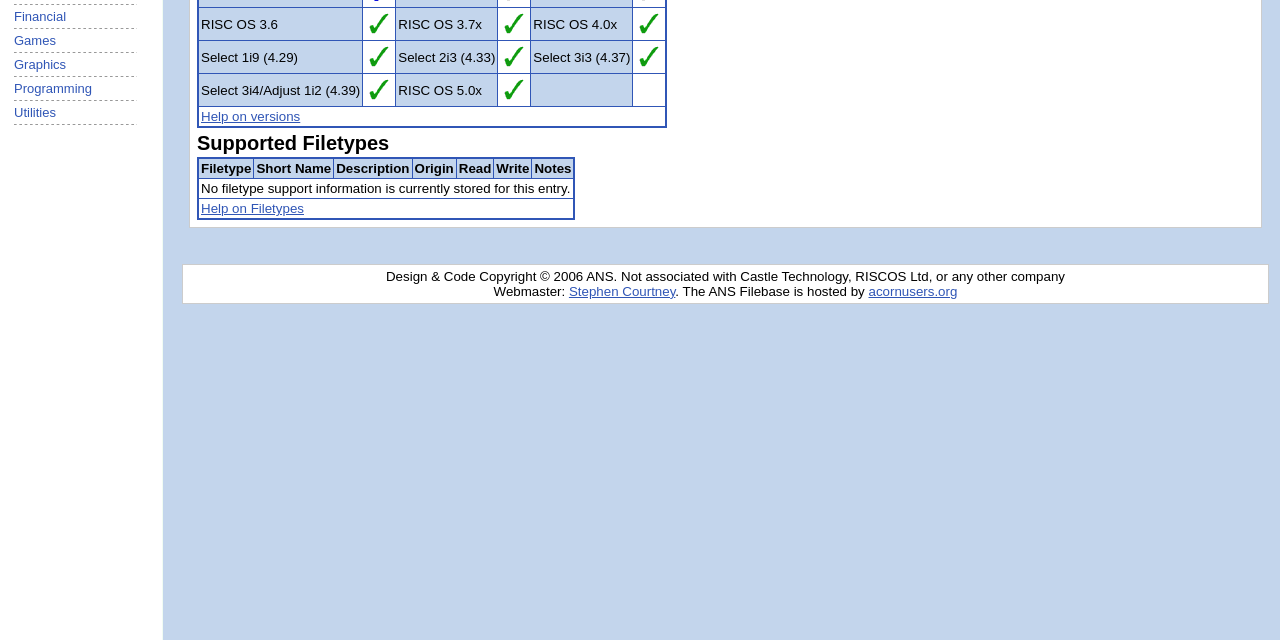Find the bounding box coordinates corresponding to the UI element with the description: "Financial". The coordinates should be formatted as [left, top, right, bottom], with values as floats between 0 and 1.

[0.011, 0.014, 0.107, 0.038]